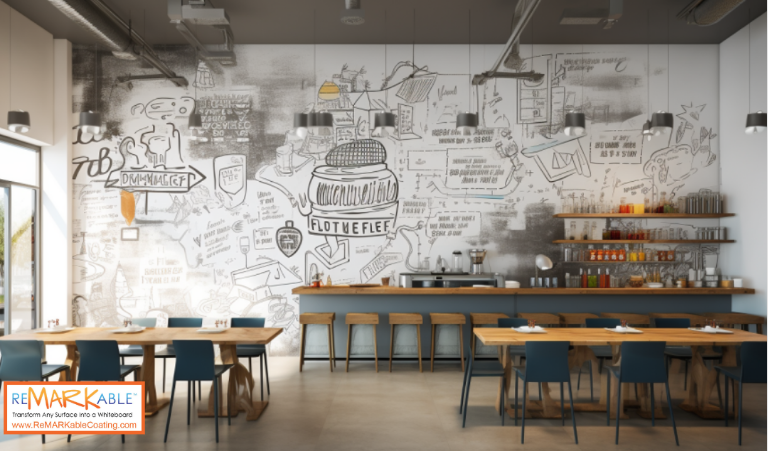Provide a brief response using a word or short phrase to this question:
What is the color of the chairs in the foreground?

Blue